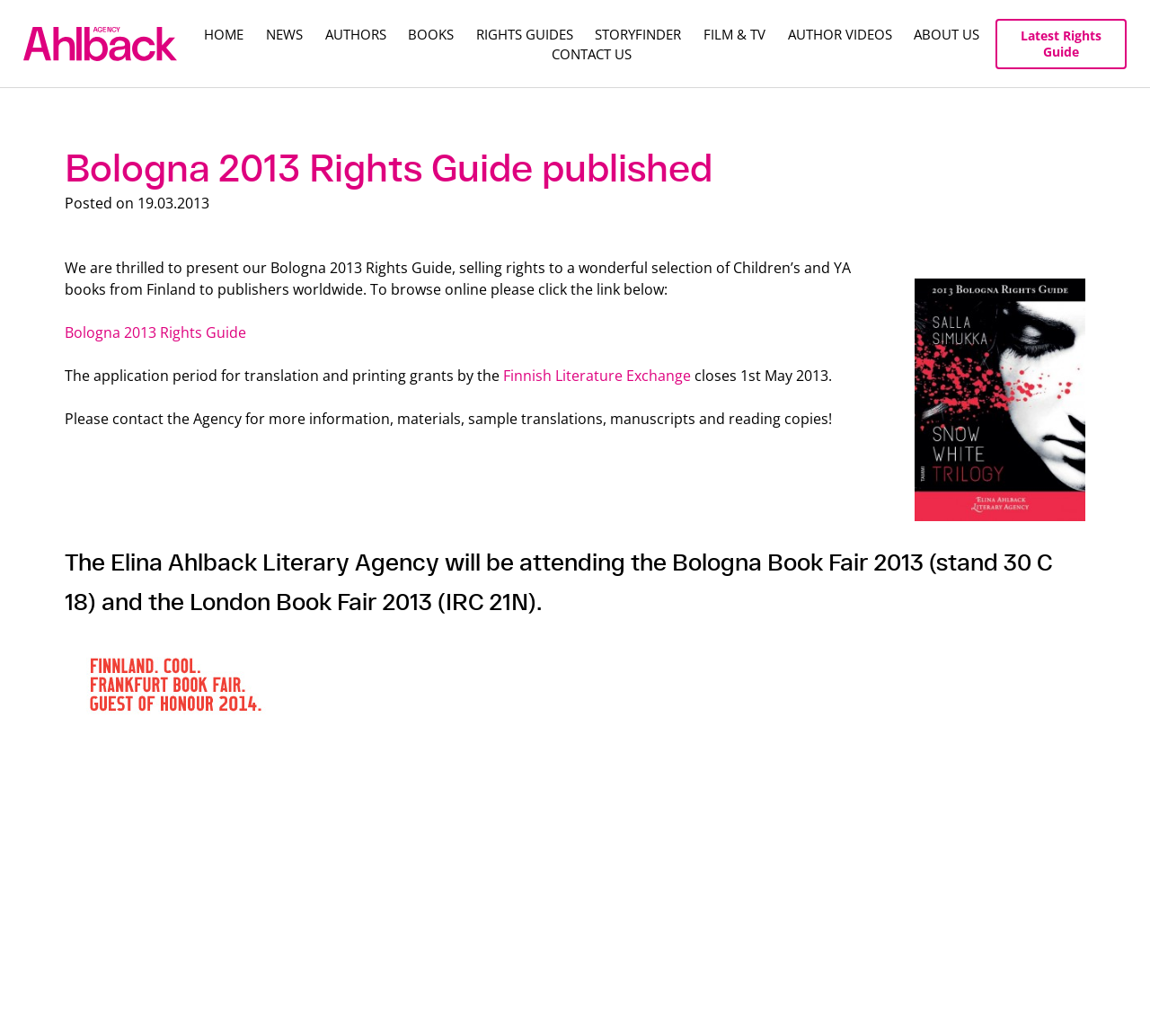Can you determine the bounding box coordinates of the area that needs to be clicked to fulfill the following instruction: "Browse Bologna 2013 Rights Guide"?

[0.056, 0.311, 0.214, 0.33]